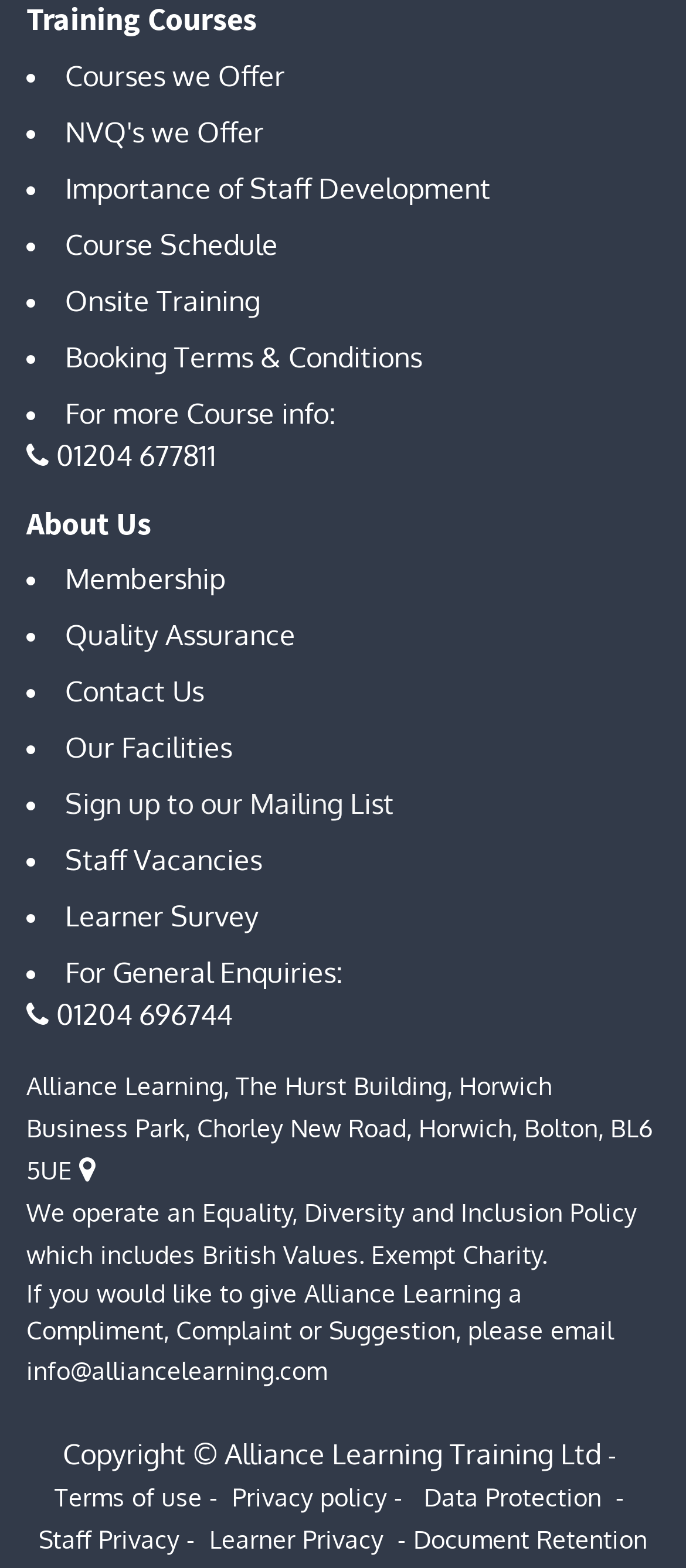What is the purpose of the 'Learner Survey' link?
Using the image, provide a concise answer in one word or a short phrase.

To gather learner feedback